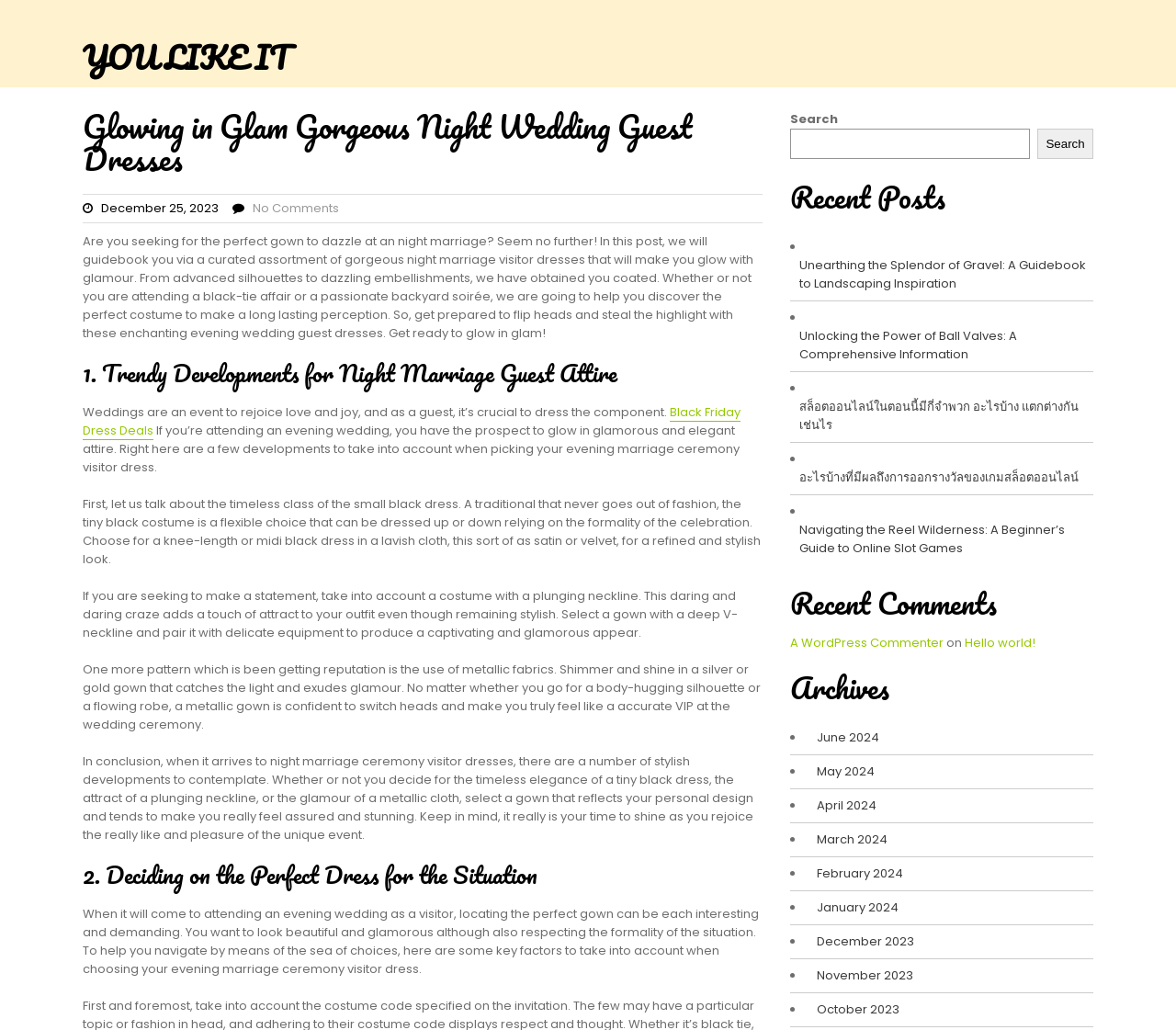Identify the bounding box coordinates of the element that should be clicked to fulfill this task: "View archives". The coordinates should be provided as four float numbers between 0 and 1, i.e., [left, top, right, bottom].

[0.672, 0.653, 0.93, 0.683]